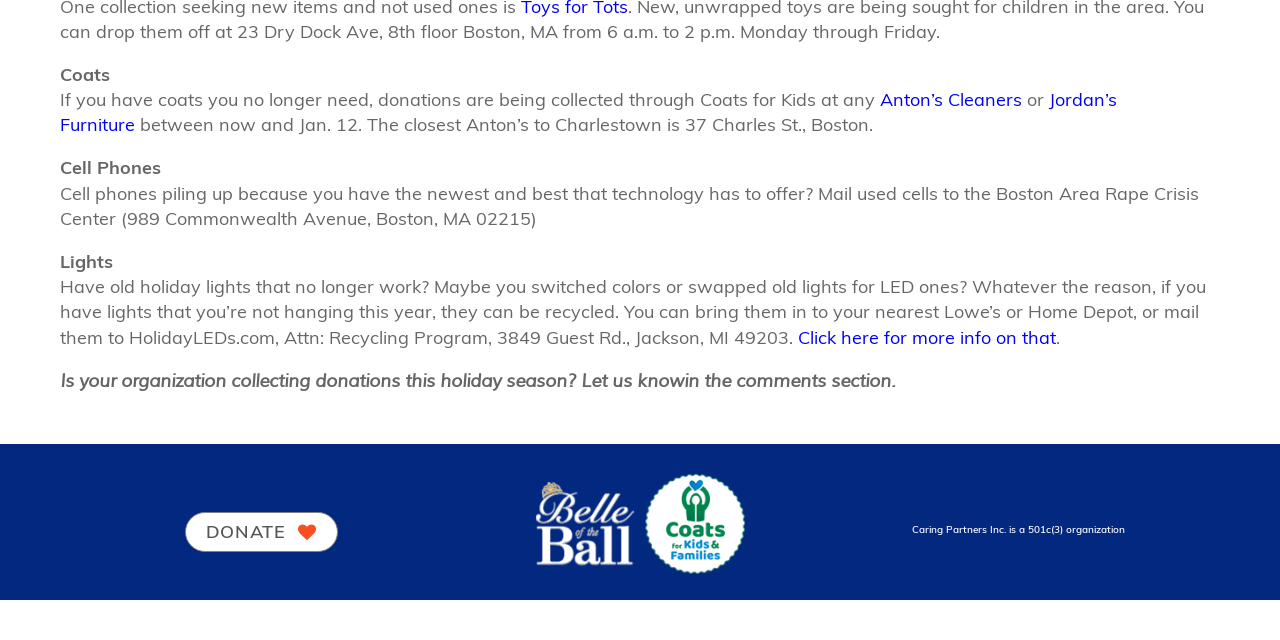Identify the bounding box coordinates for the UI element mentioned here: "Anton’s Cleaners". Provide the coordinates as four float values between 0 and 1, i.e., [left, top, right, bottom].

[0.688, 0.138, 0.798, 0.174]